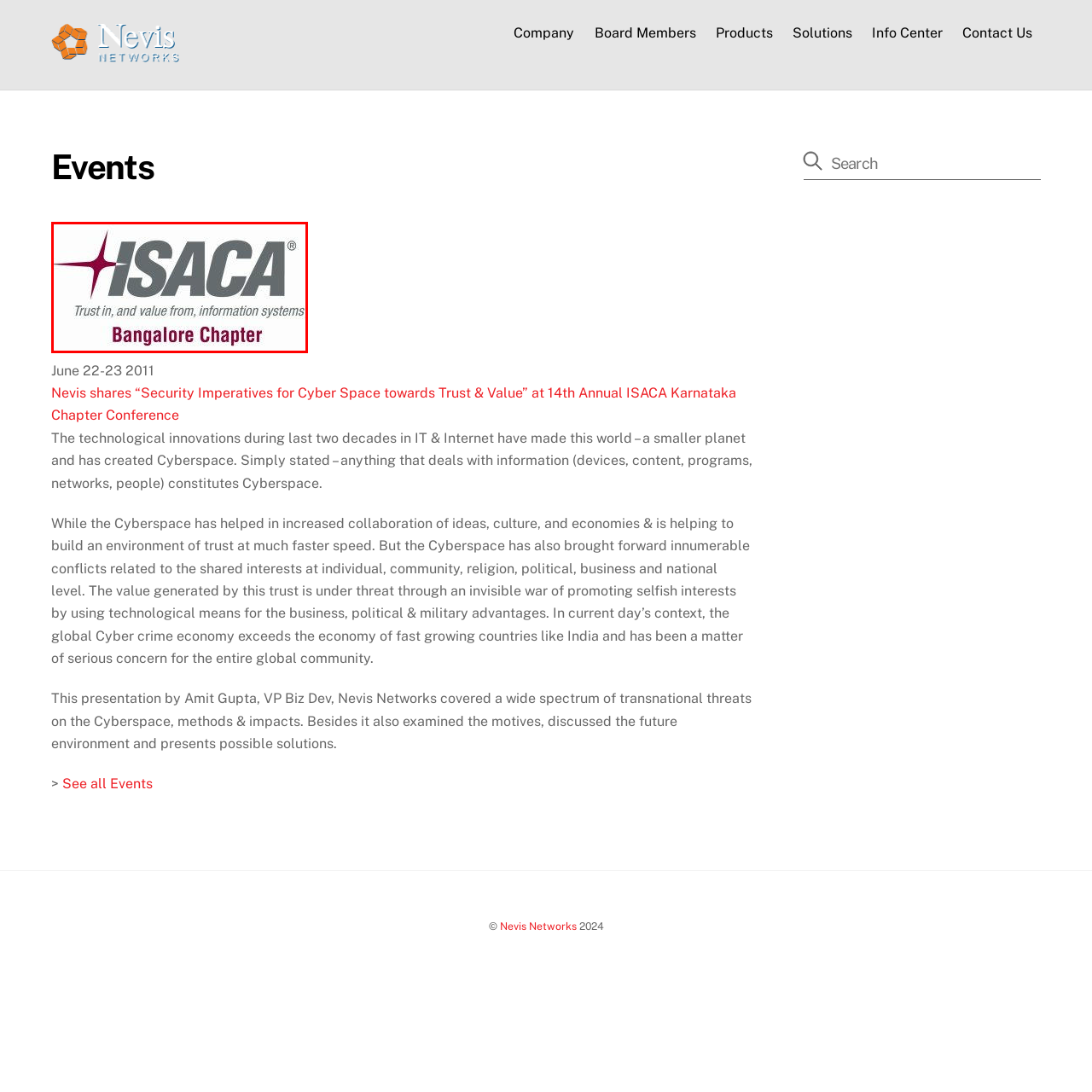Offer a detailed caption for the image that is surrounded by the red border.

The image prominently features the ISACA logo, representing its Bangalore Chapter. The logo includes the word "ISACA" in bold, modern typography, alongside a graphic element that suggests a sense of professionalism and trust. Below the ISACA name, a tagline reads, "Trust in, and value from, information systems," emphasizing the organization's commitment to promoting effective governance and security in technology. The distinguishing feature of this chapter is its local focus in Bangalore, which is significant for networking and collaboration within the information systems community in that region. This image likely serves as a visual representation for an event or initiative associated with ISACA, underscoring the organization's impact on the local cybersecurity and information systems landscape.